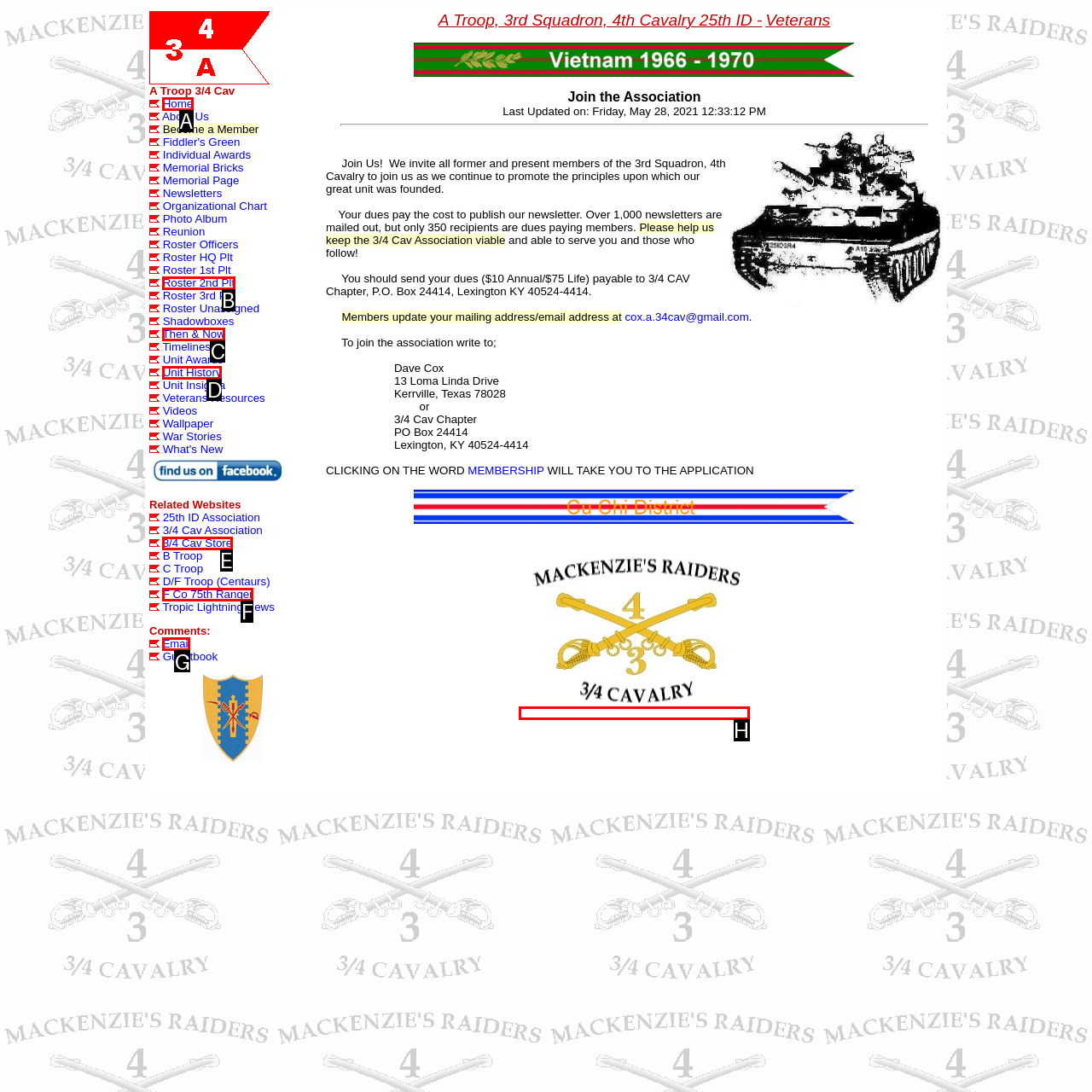Choose the HTML element that needs to be clicked for the given task: Send an email Respond by giving the letter of the chosen option.

G